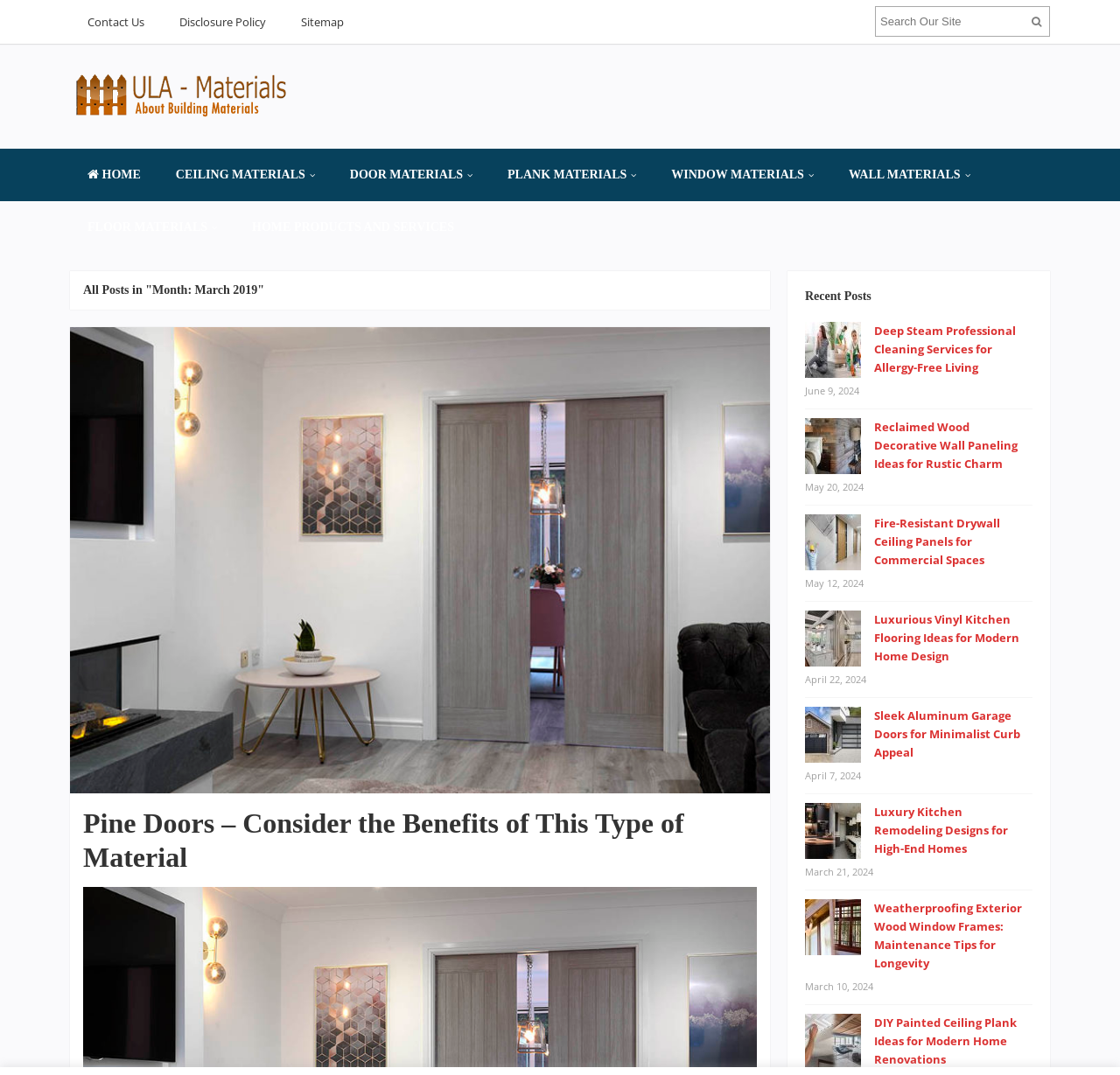Identify the bounding box for the UI element described as: "CEILING MATERIALS". Ensure the coordinates are four float numbers between 0 and 1, formatted as [left, top, right, bottom].

[0.141, 0.138, 0.297, 0.187]